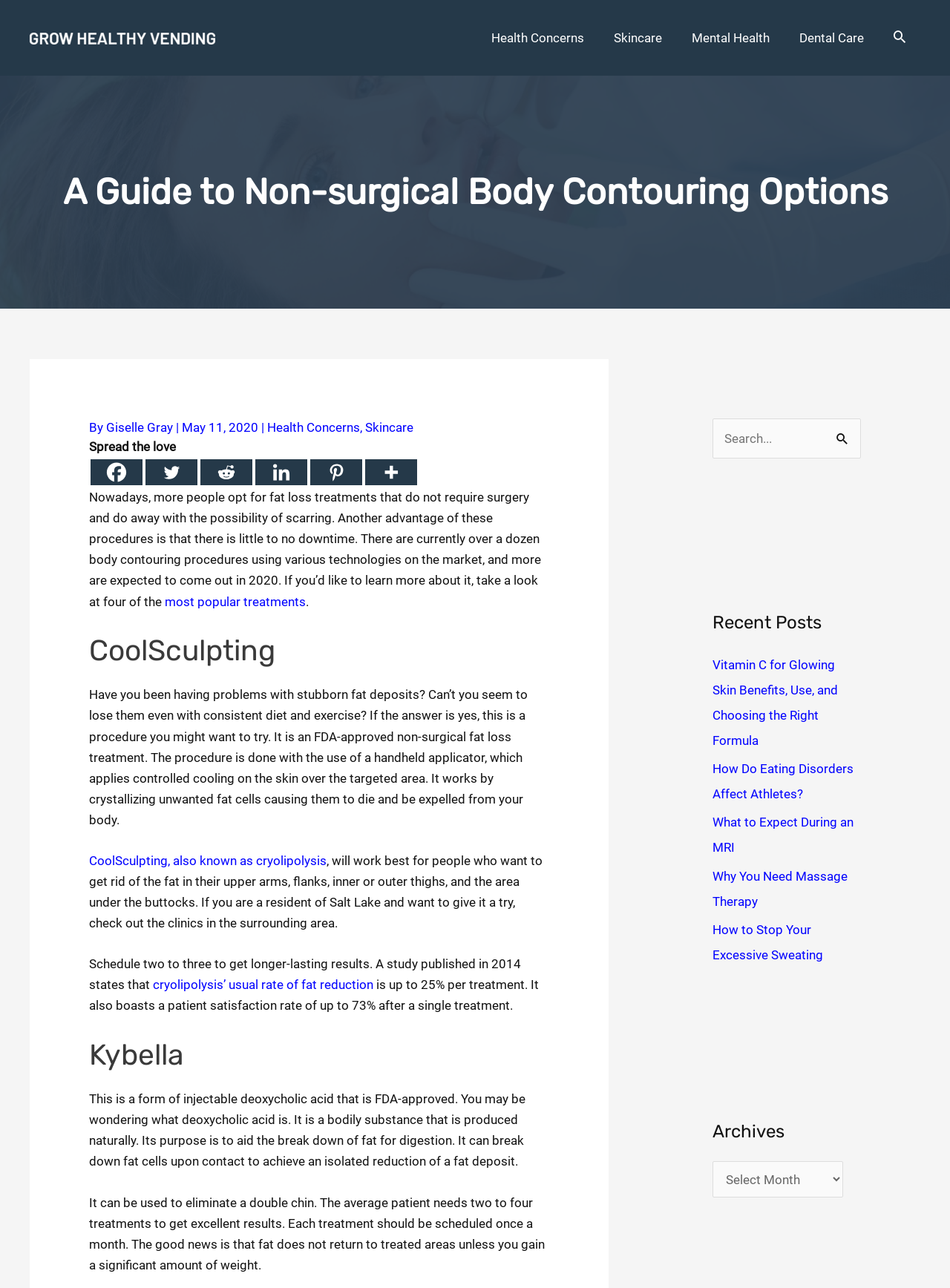Analyze the image and deliver a detailed answer to the question: What is the topic of the article?

The topic of the article can be determined by reading the heading 'A Guide to Non-surgical Body Contouring Options', which is a prominent element on the webpage. This heading is located below the header and above the article content.